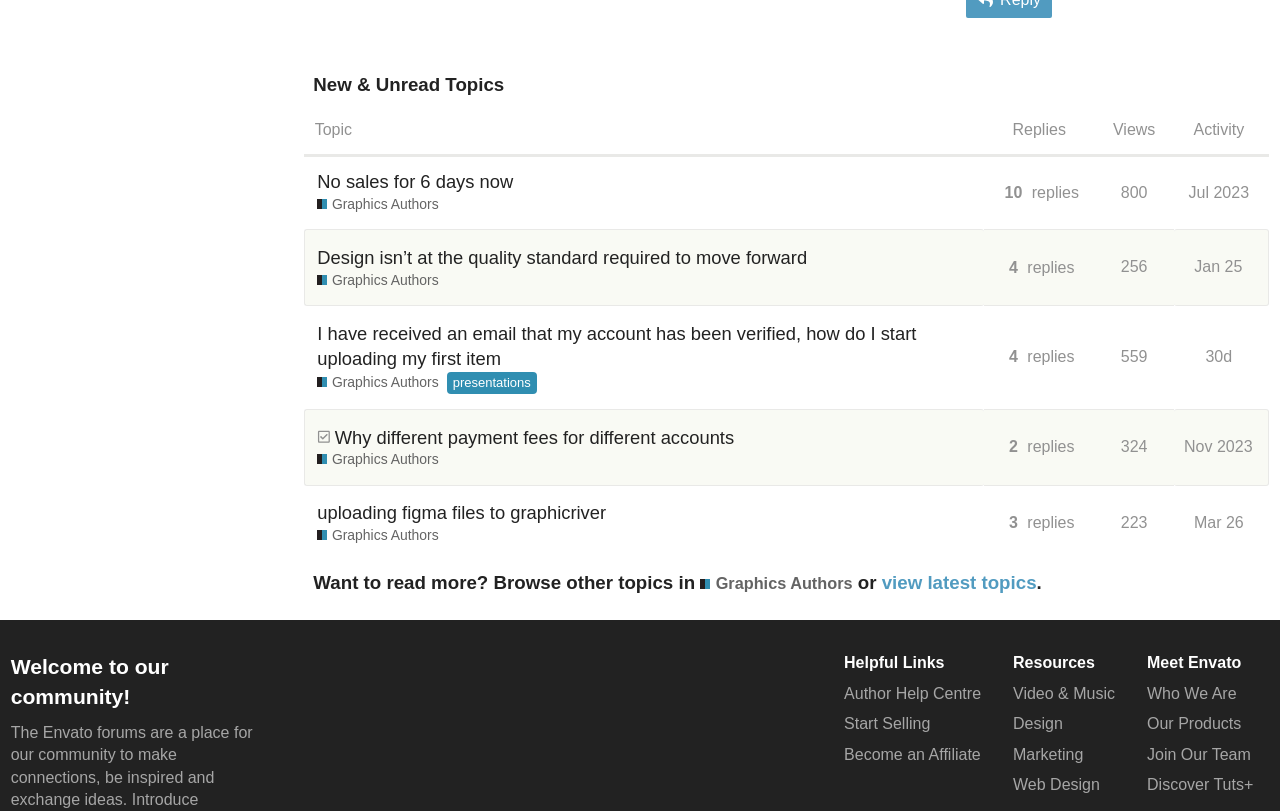Show the bounding box coordinates of the region that should be clicked to follow the instruction: "Browse other topics in Graphics Authors."

[0.547, 0.705, 0.666, 0.734]